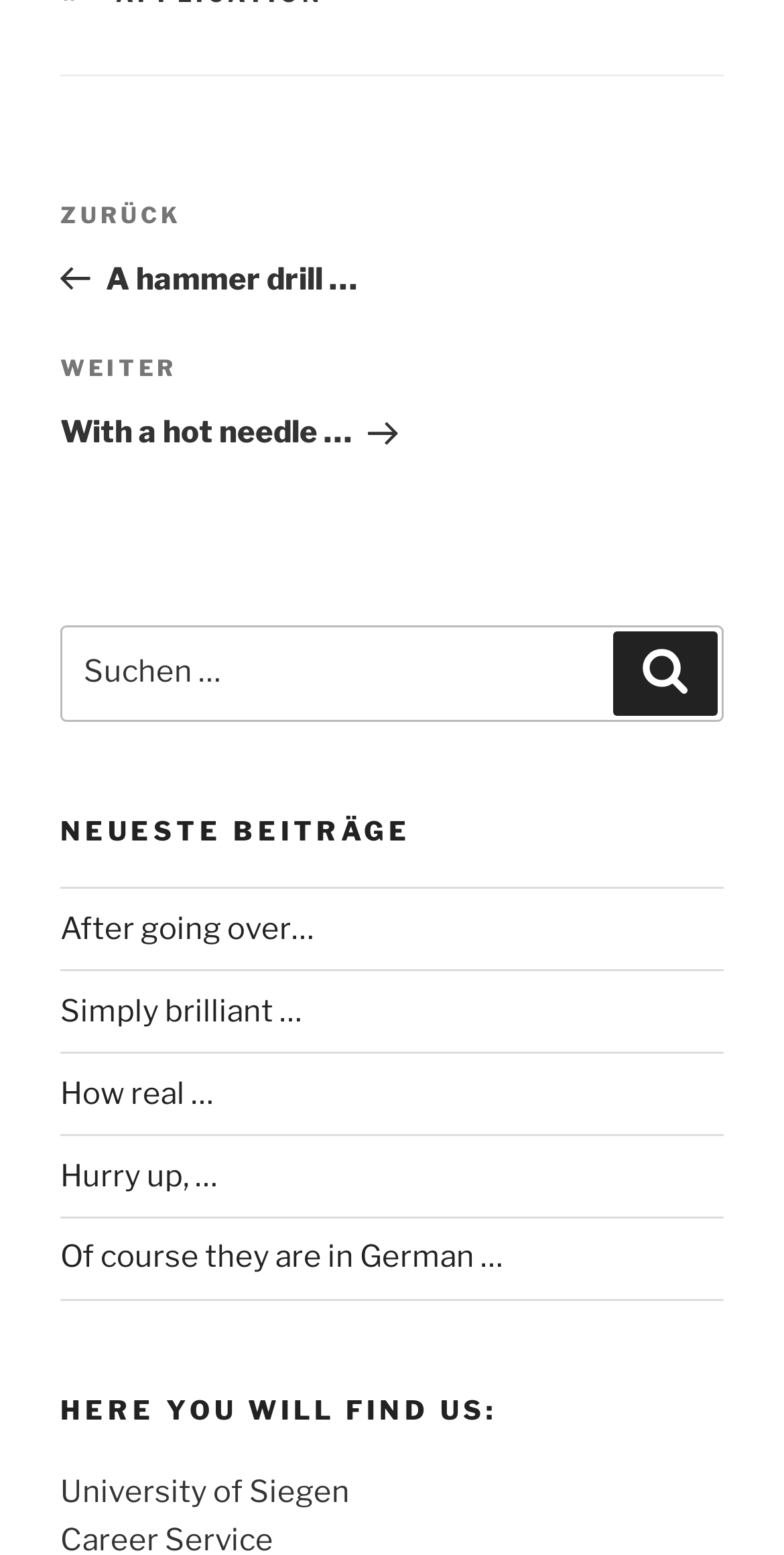Determine the bounding box coordinates of the area to click in order to meet this instruction: "Read the article 'Couple paddles Passaic and Rockaway rivers'".

None